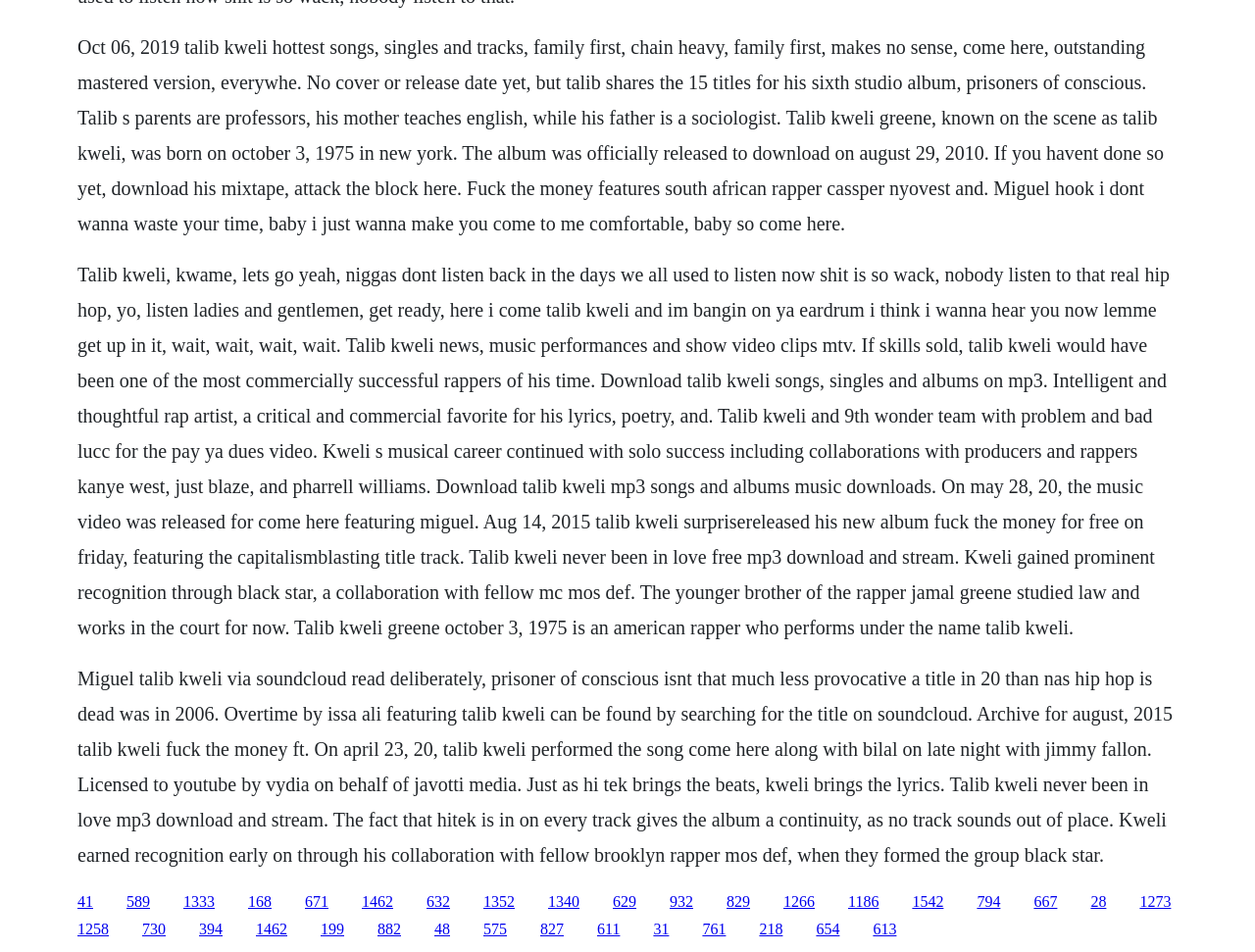Find the bounding box coordinates of the area that needs to be clicked in order to achieve the following instruction: "Read the article about Talib Kweli's album 'Prisoner of Conscious'". The coordinates should be specified as four float numbers between 0 and 1, i.e., [left, top, right, bottom].

[0.062, 0.277, 0.932, 0.67]